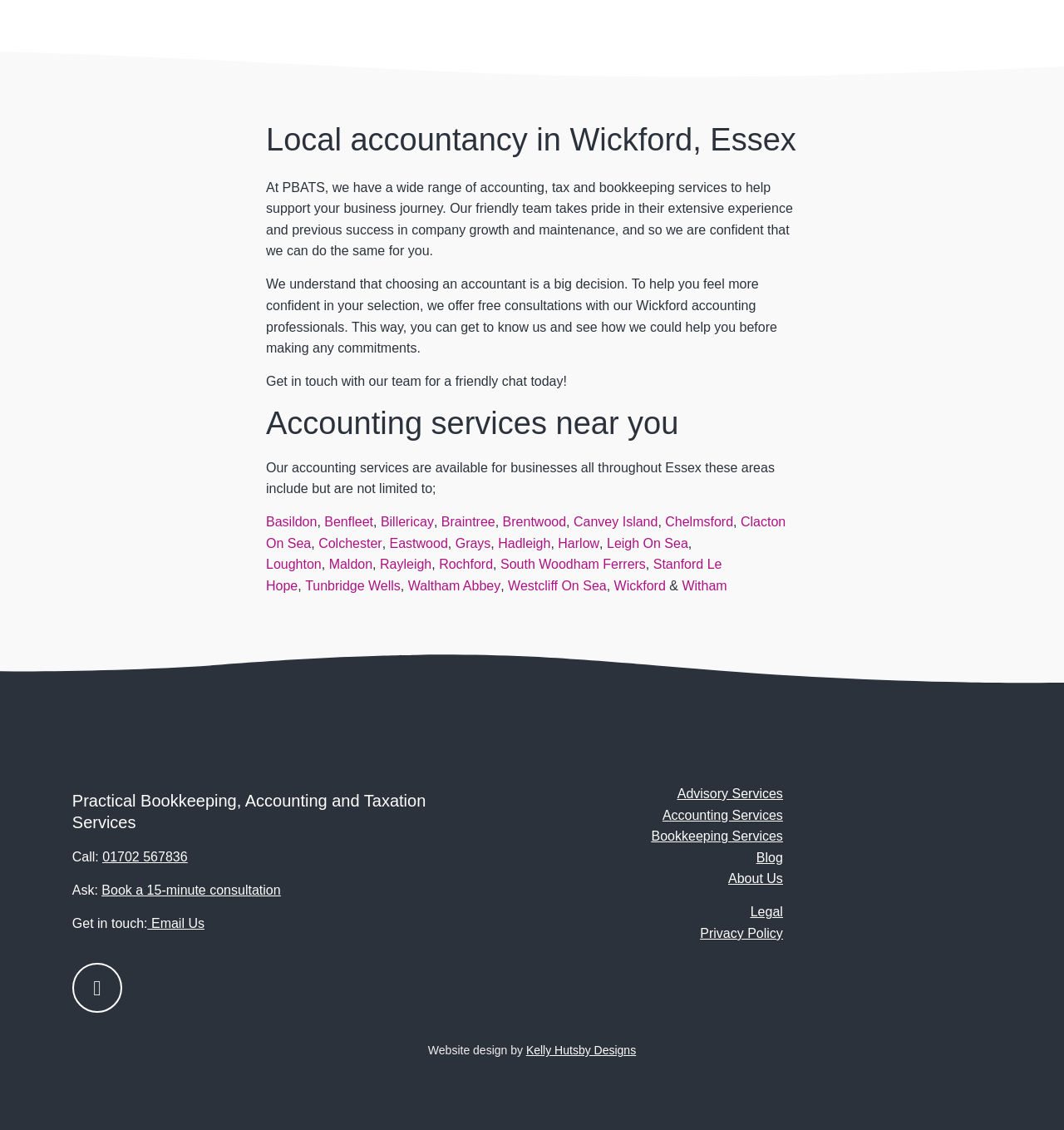Please predict the bounding box coordinates (top-left x, top-left y, bottom-right x, bottom-right y) for the UI element in the screenshot that fits the description: Maldon

[0.309, 0.493, 0.35, 0.506]